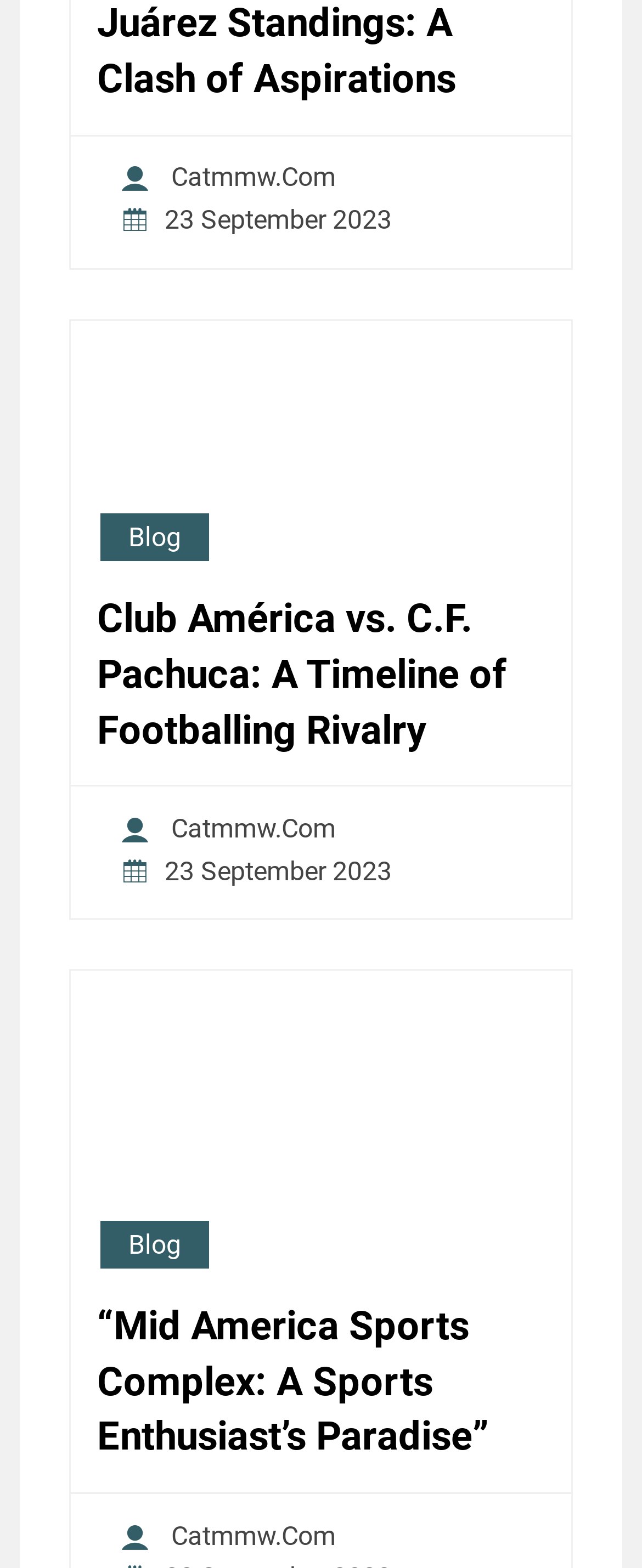Kindly provide the bounding box coordinates of the section you need to click on to fulfill the given instruction: "Read the article '“Mid America Sports Complex: A Sports Enthusiast’s Paradise”'".

[0.151, 0.829, 0.849, 0.935]